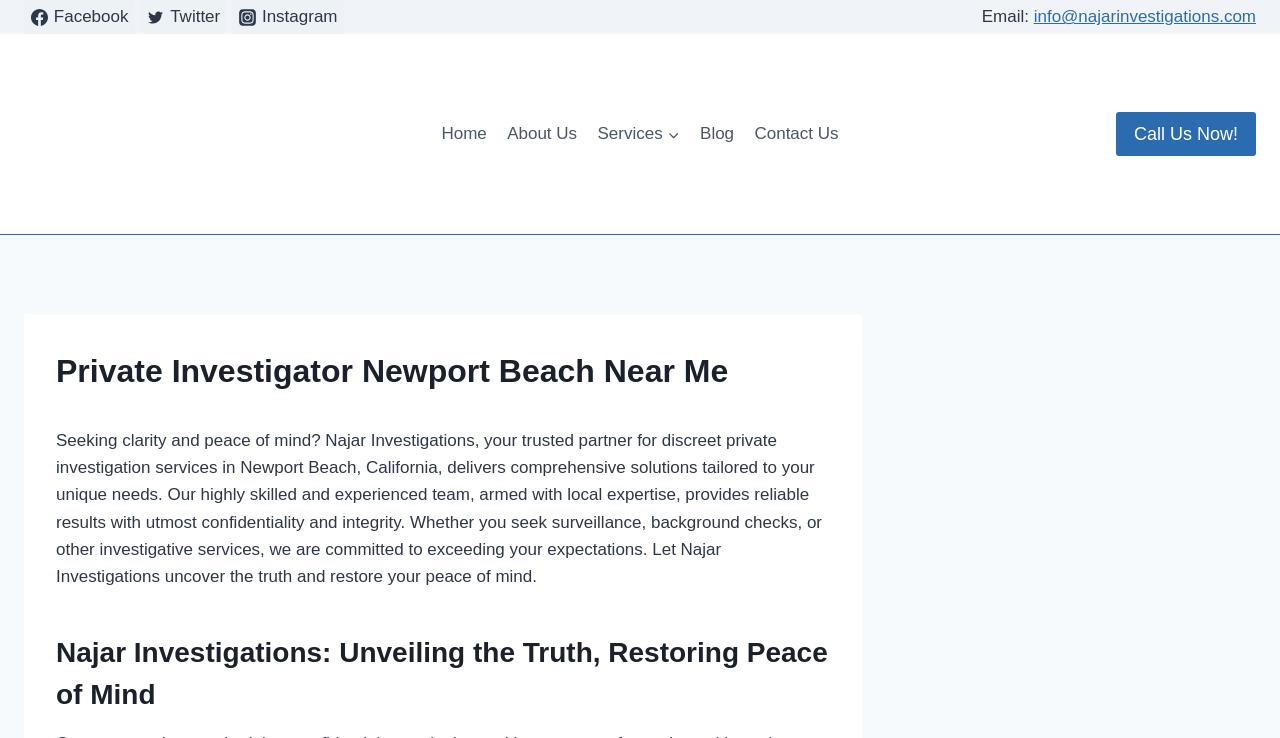How many navigation links are in the primary navigation menu?
Please use the image to provide an in-depth answer to the question.

I counted the number of links in the primary navigation menu, which are 'Home', 'About Us', 'Services', 'Blog', and 'Contact Us', and found that there are 5 links.